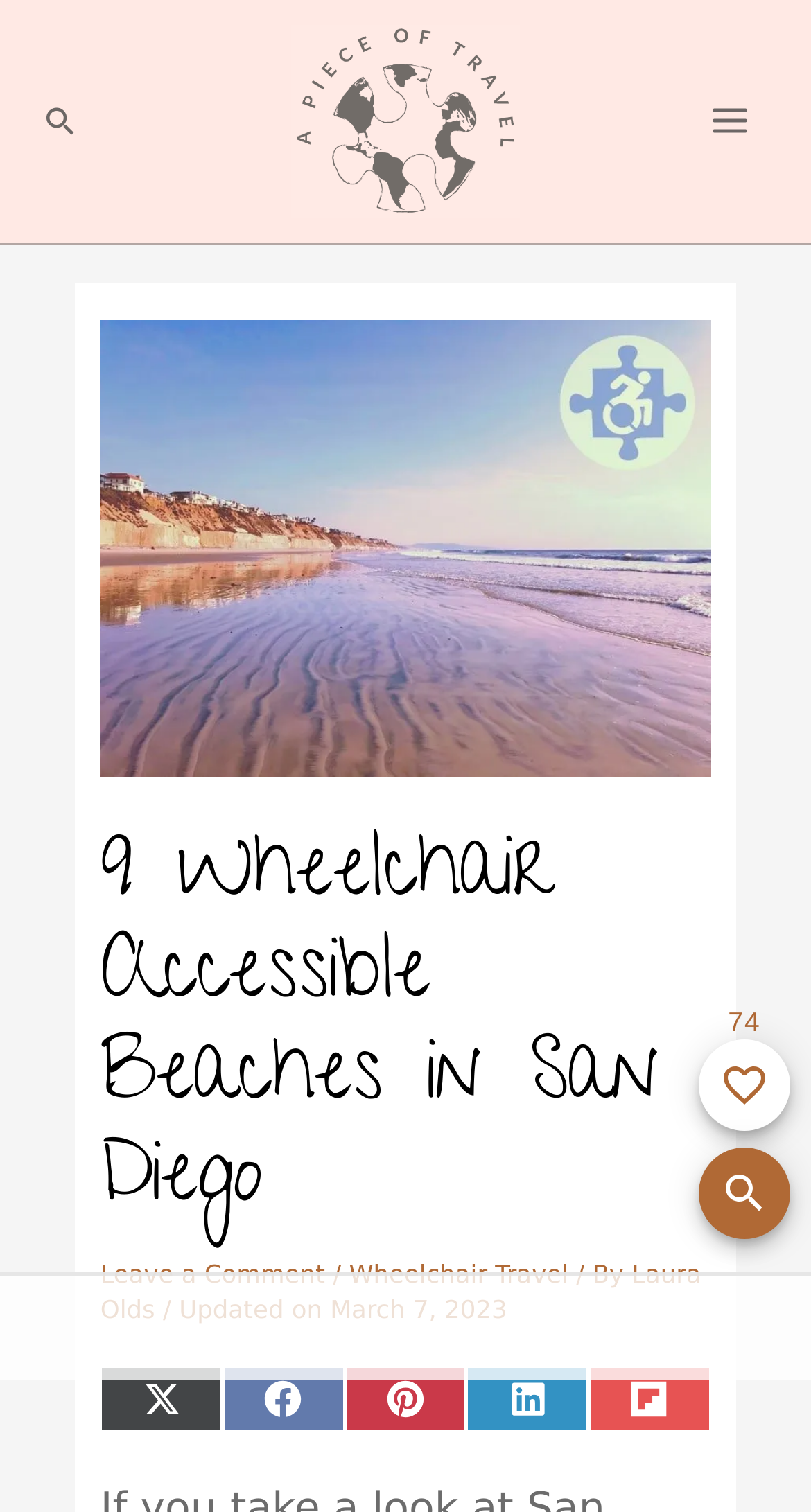Can you pinpoint the bounding box coordinates for the clickable element required for this instruction: "Check the 'EDUCATION' section"? The coordinates should be four float numbers between 0 and 1, i.e., [left, top, right, bottom].

None